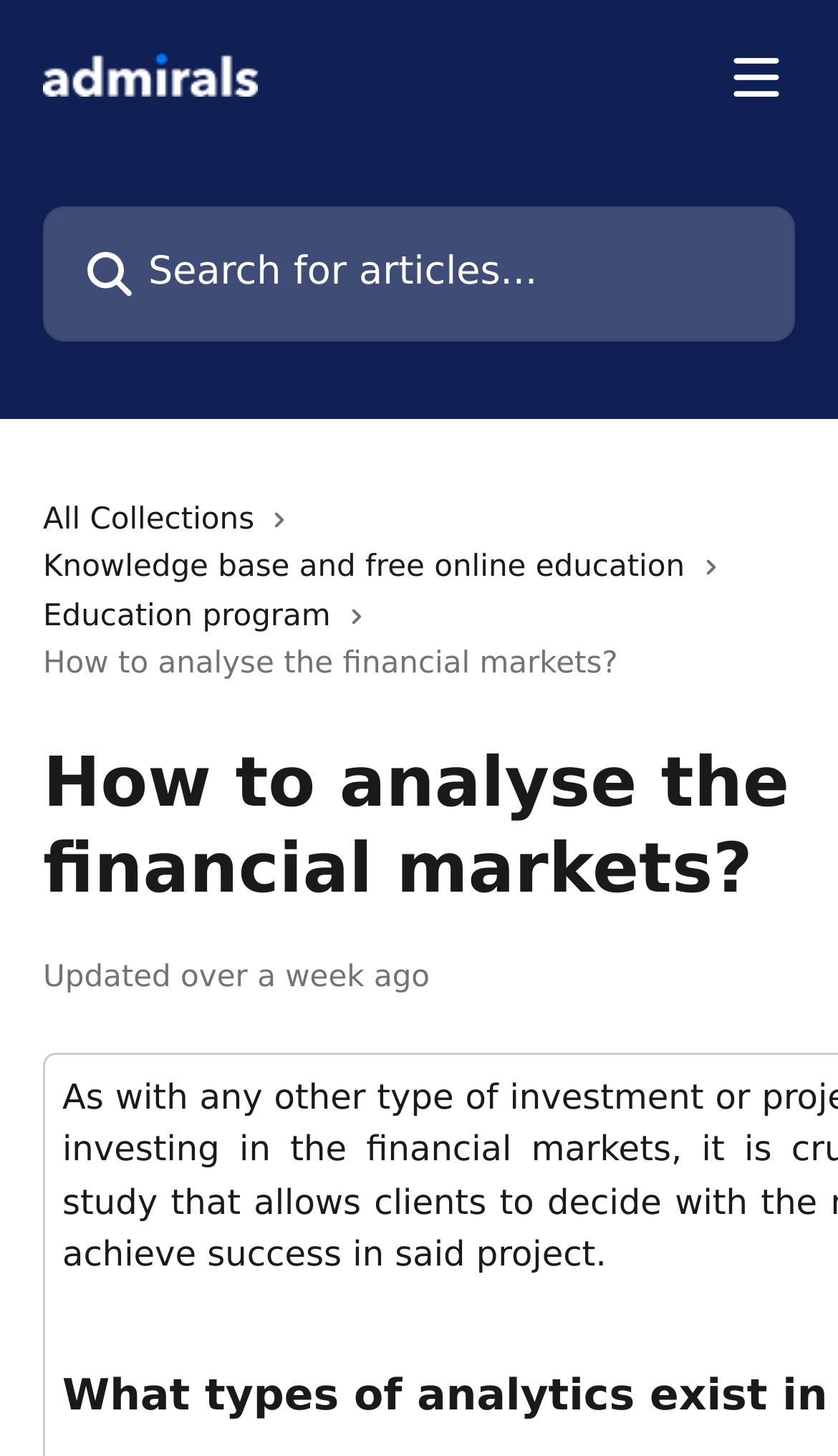Answer the question using only one word or a concise phrase: What is the purpose of the textbox in the header section?

Search for articles